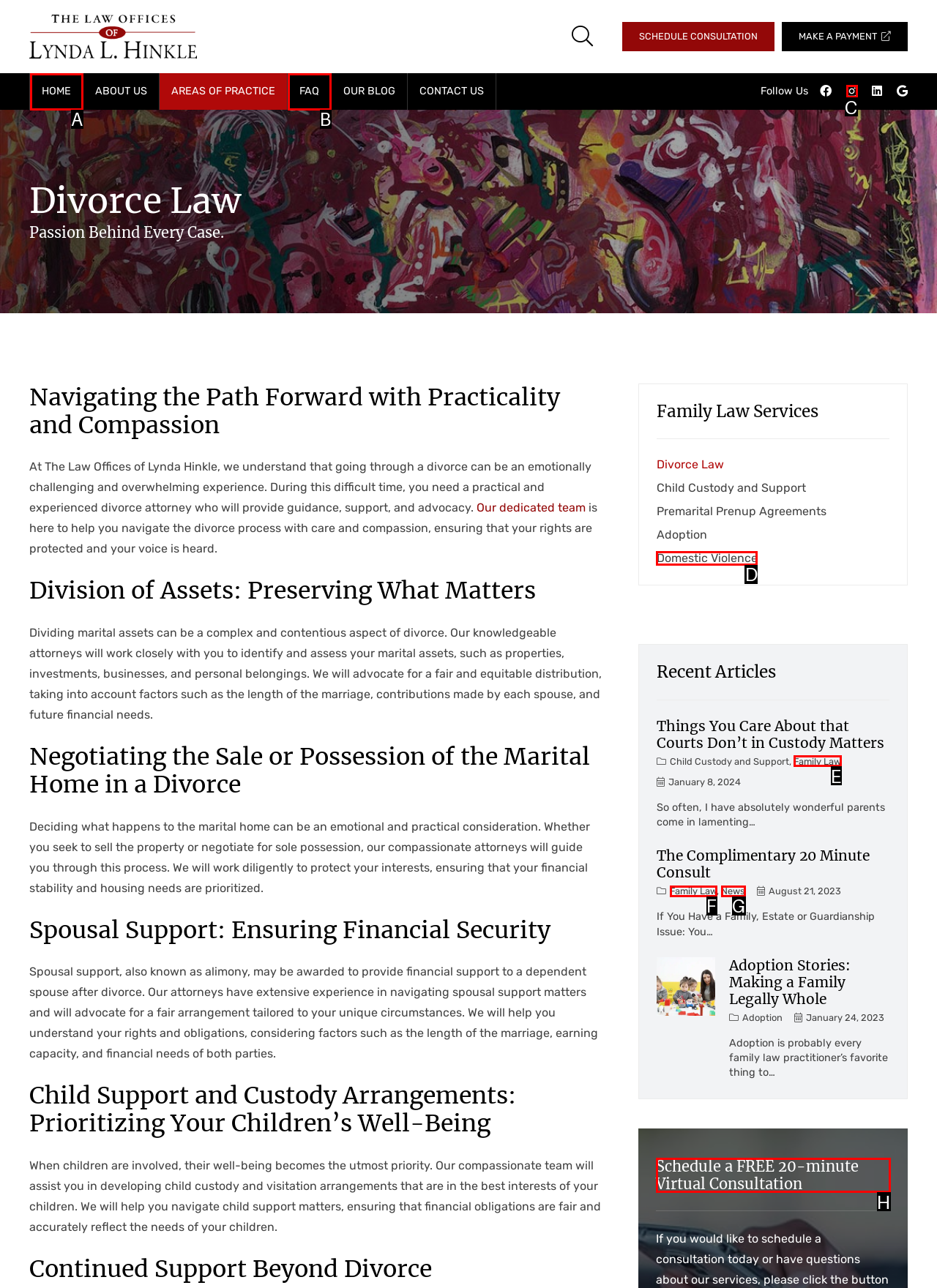Indicate which UI element needs to be clicked to fulfill the task: Schedule a FREE 20-minute Virtual Consultation
Answer with the letter of the chosen option from the available choices directly.

H